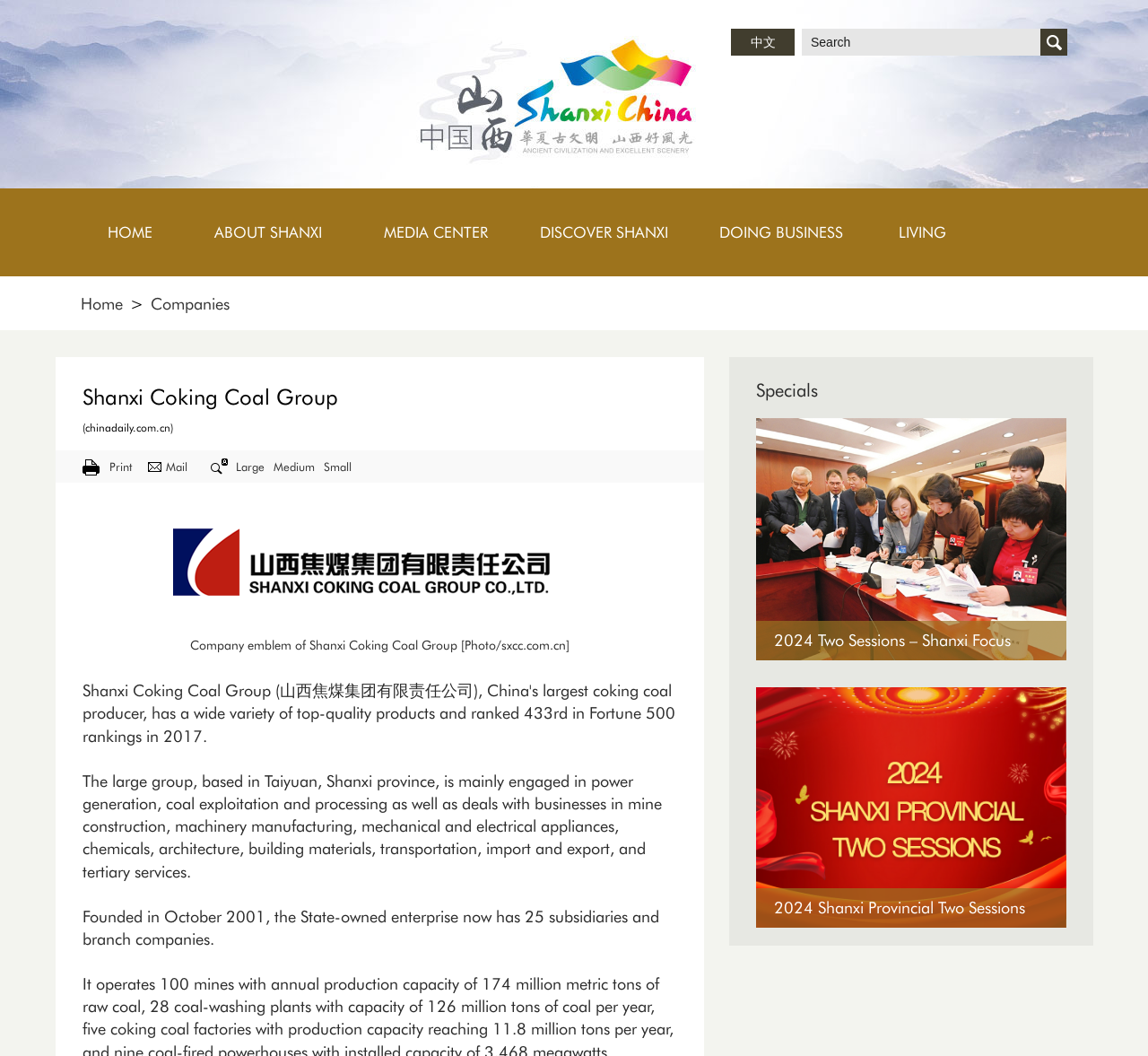Find the bounding box coordinates of the element you need to click on to perform this action: 'Read the article about the benefits of working with a professional landscaping service'. The coordinates should be represented by four float values between 0 and 1, in the format [left, top, right, bottom].

None